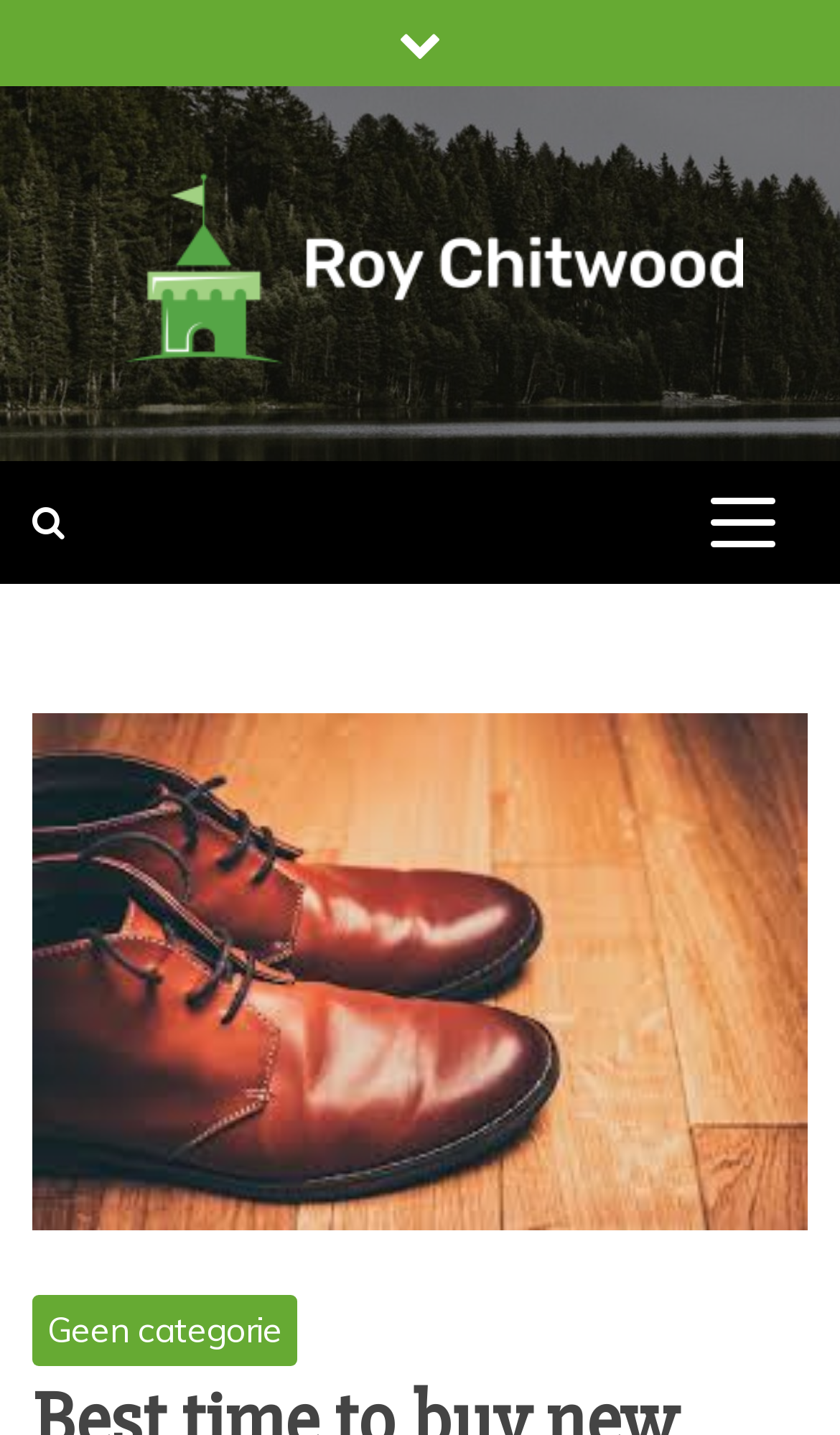Given the description "parent_node: ROY CHITWOOD", provide the bounding box coordinates of the corresponding UI element.

[0.115, 0.105, 0.885, 0.277]